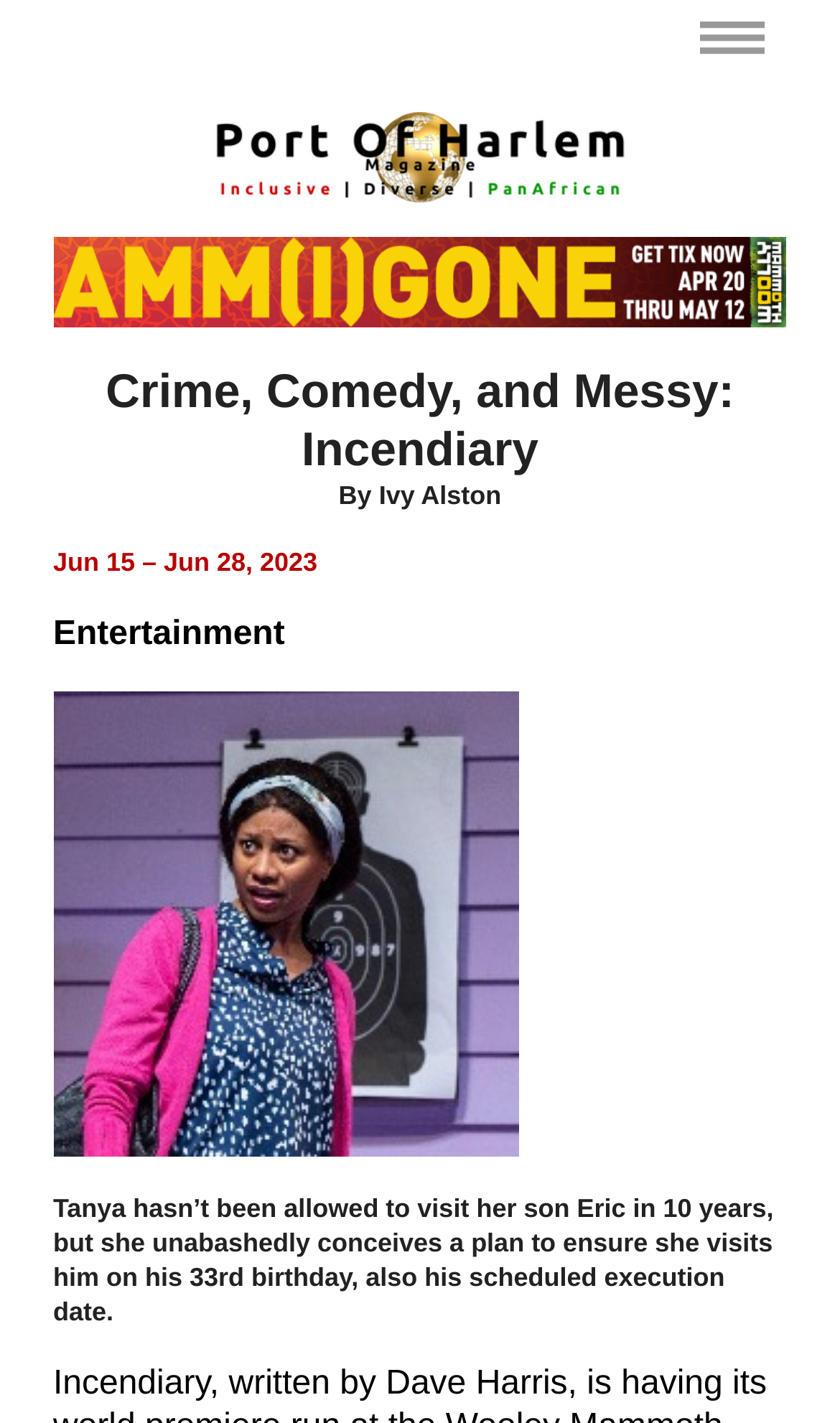What is the date range of the event?
Look at the image and answer the question with a single word or phrase.

Jun 15 – Jun 28, 2023